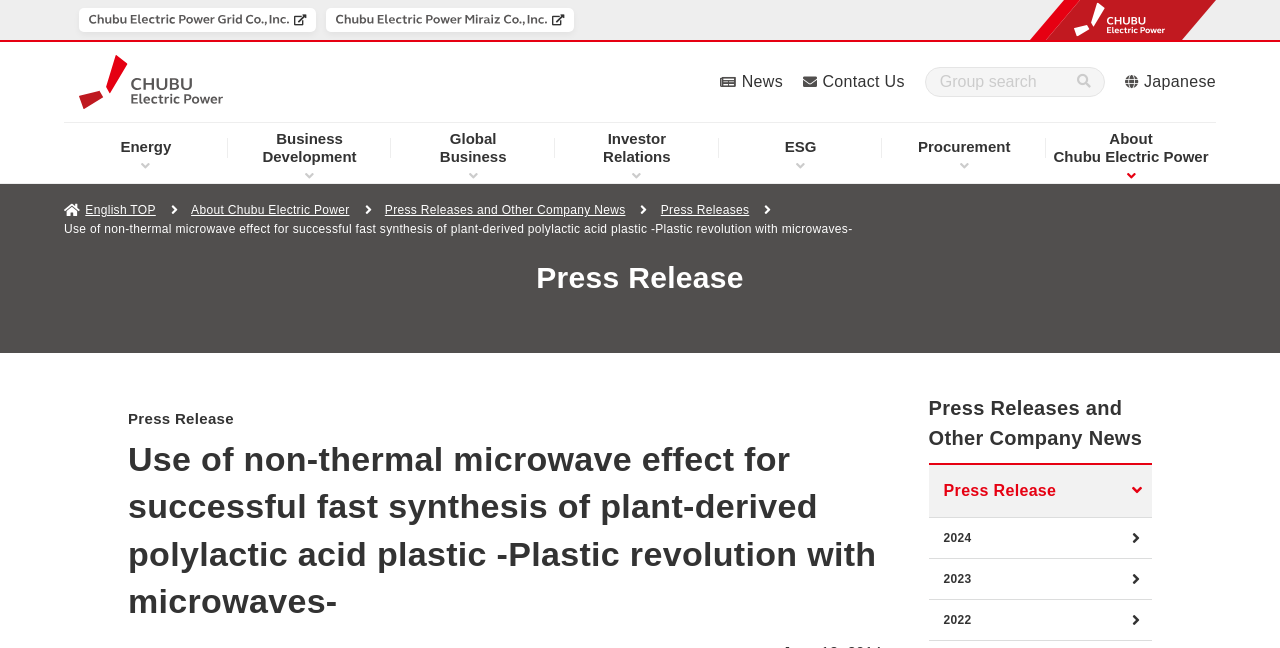Identify the bounding box coordinates of the part that should be clicked to carry out this instruction: "Click the 'Press Releases' link".

[0.516, 0.313, 0.585, 0.335]